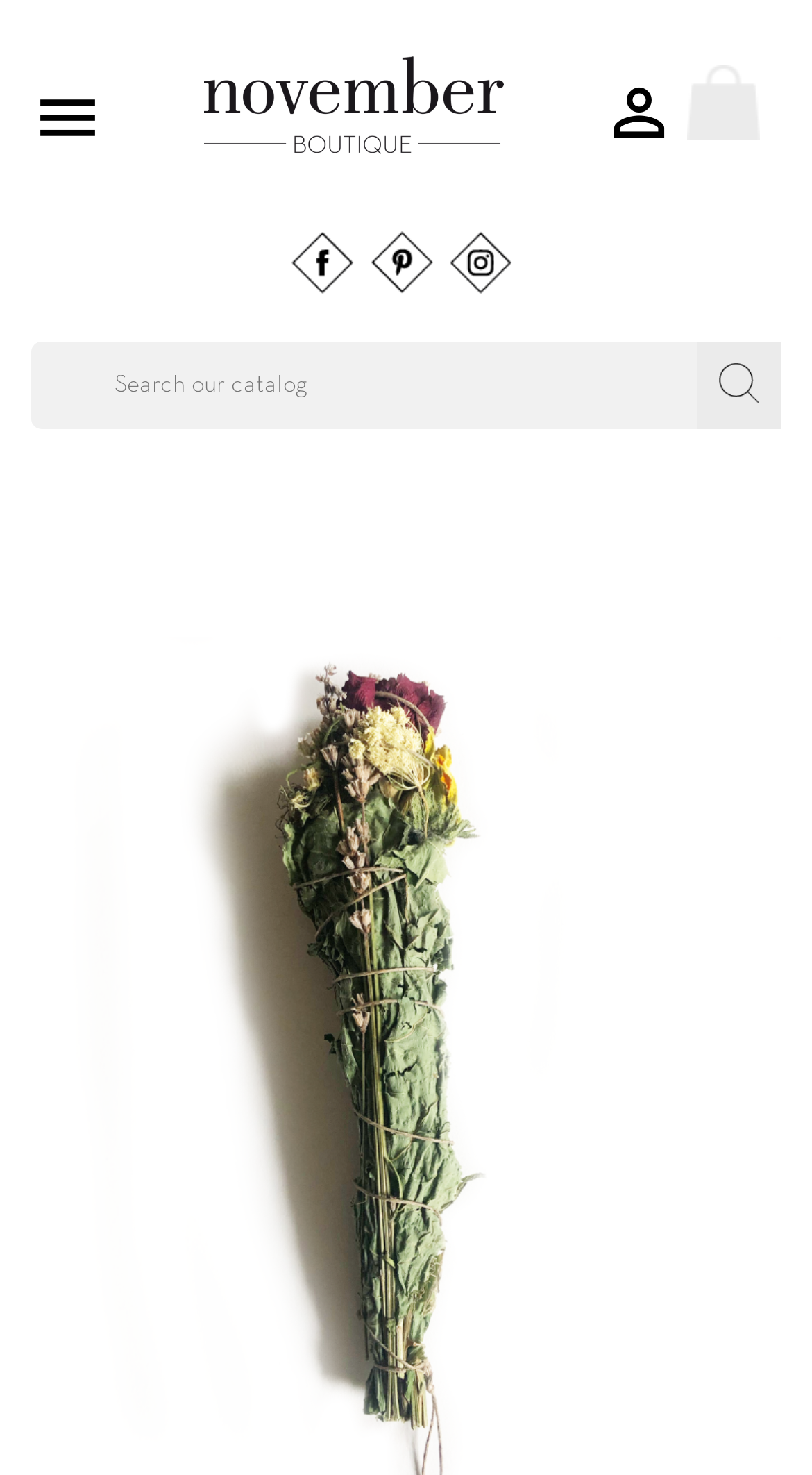Identify the bounding box of the UI element that matches this description: "Log in".

None